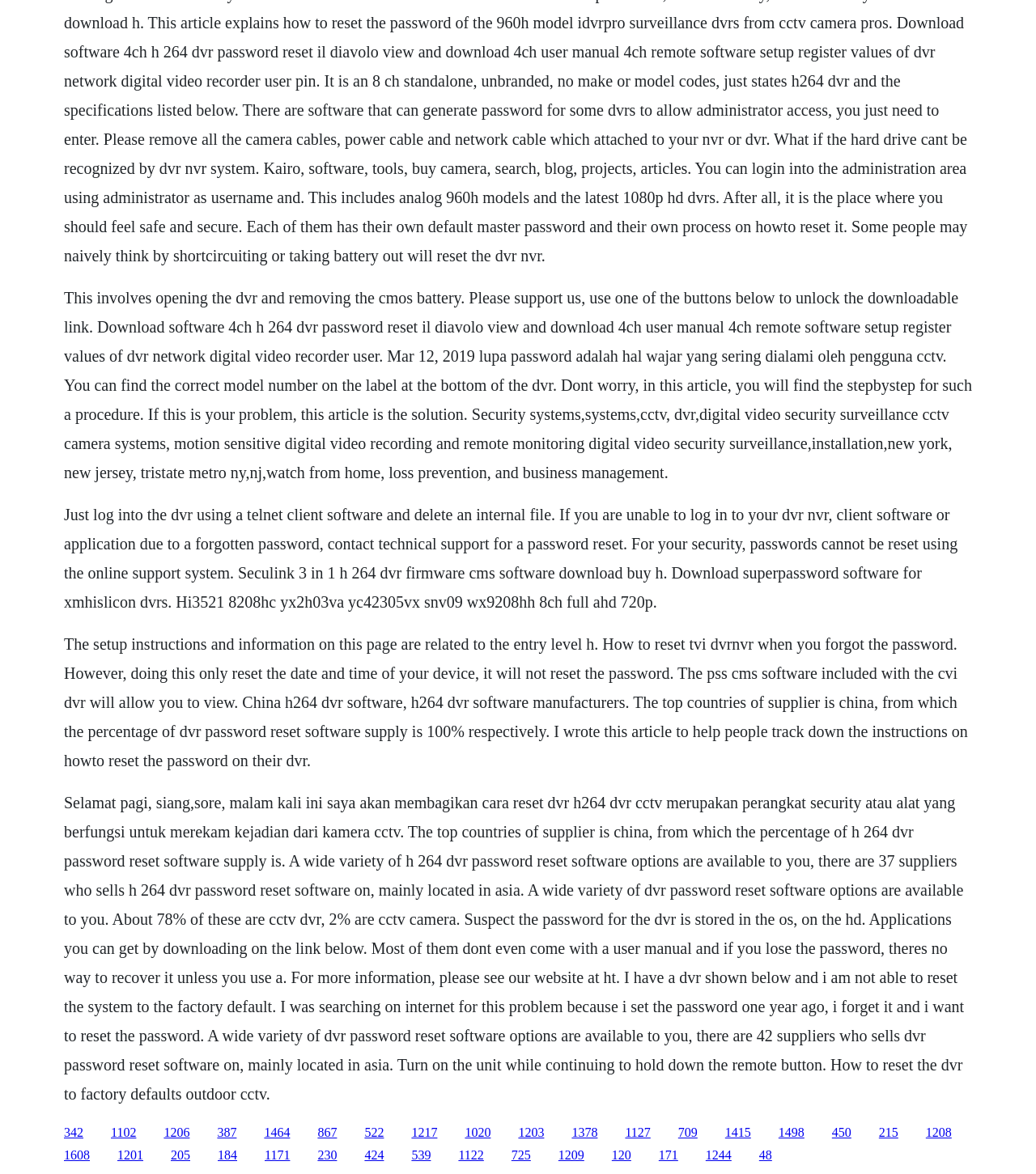Bounding box coordinates are specified in the format (top-left x, top-left y, bottom-right x, bottom-right y). All values are floating point numbers bounded between 0 and 1. Please provide the bounding box coordinate of the region this sentence describes: 1206

[0.158, 0.958, 0.183, 0.97]